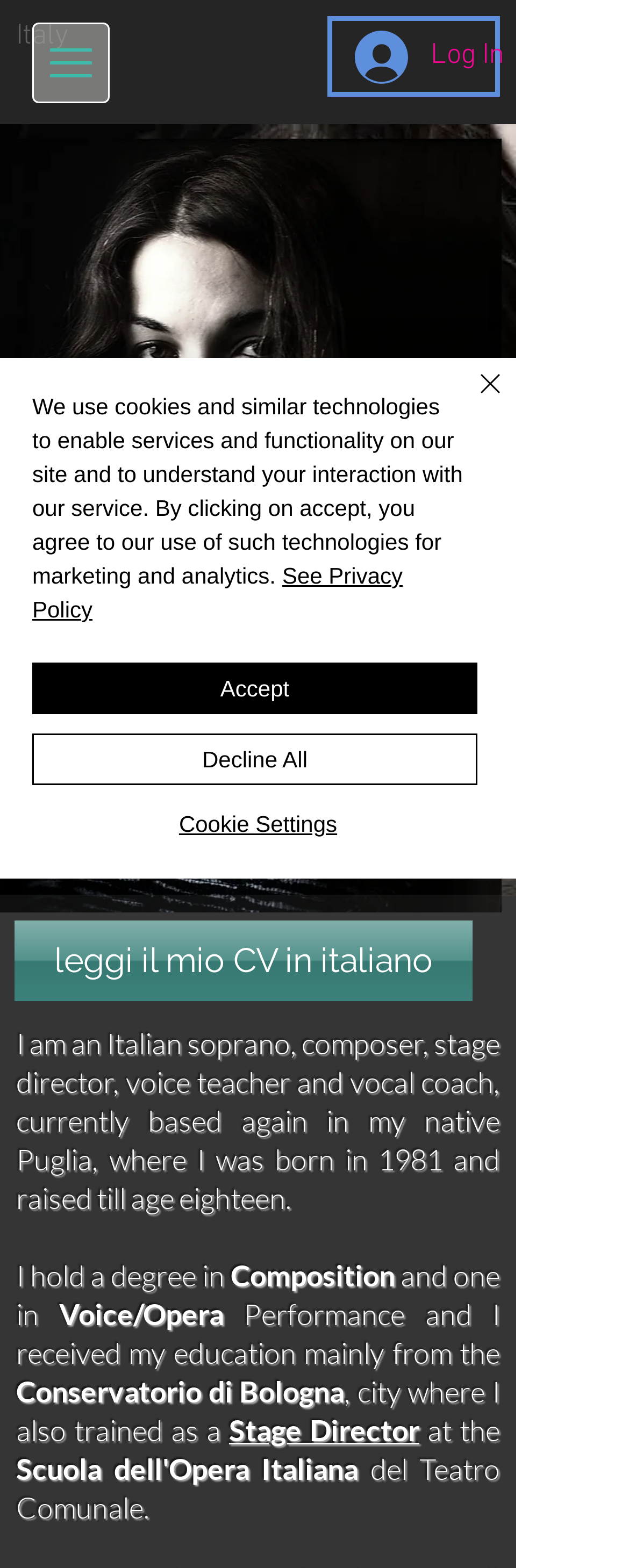Where did the soprano receive her education?
Please give a detailed and elaborate explanation in response to the question.

The description mentions that the soprano 'received her education mainly from the Conservatorio di Bologna', which indicates the institution where she studied.